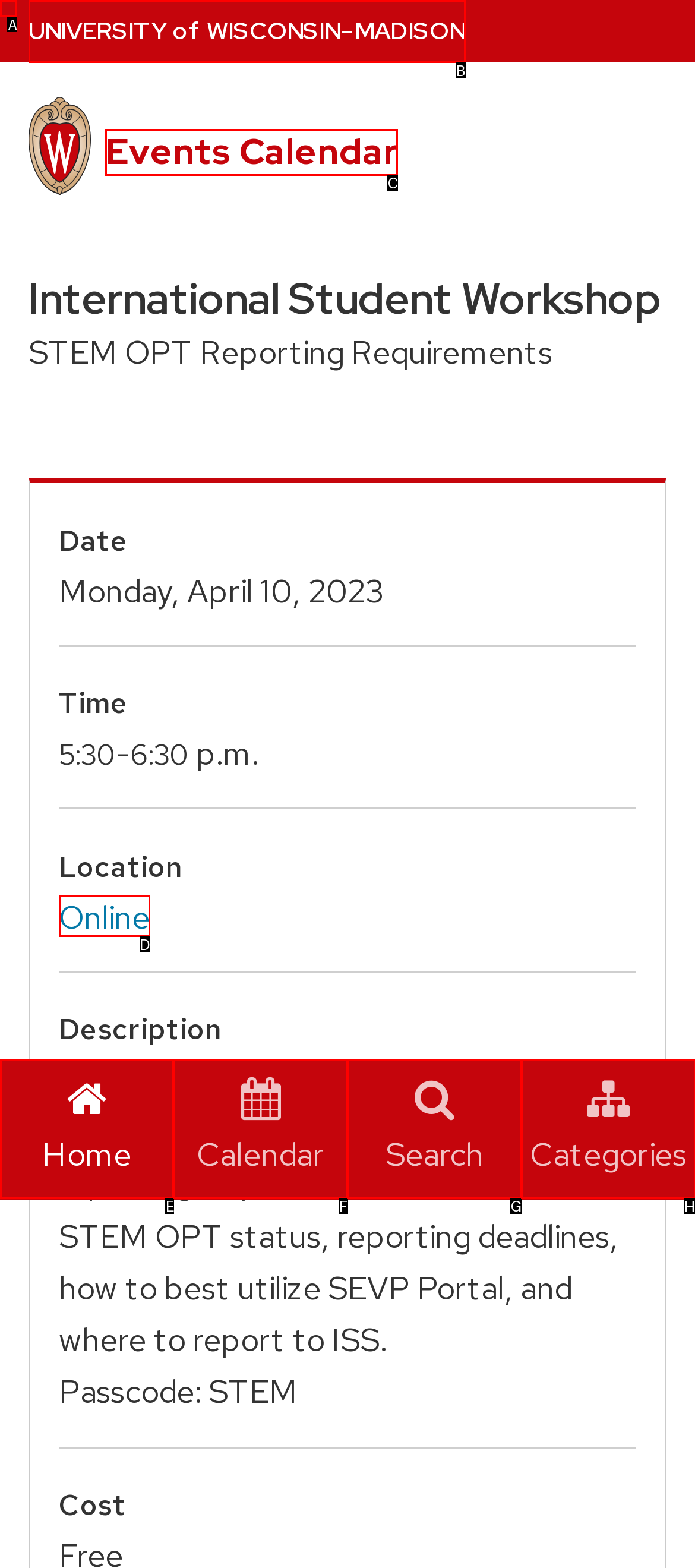Find the HTML element that matches the description: parent_node: 0928-5020943. Answer using the letter of the best match from the available choices.

None